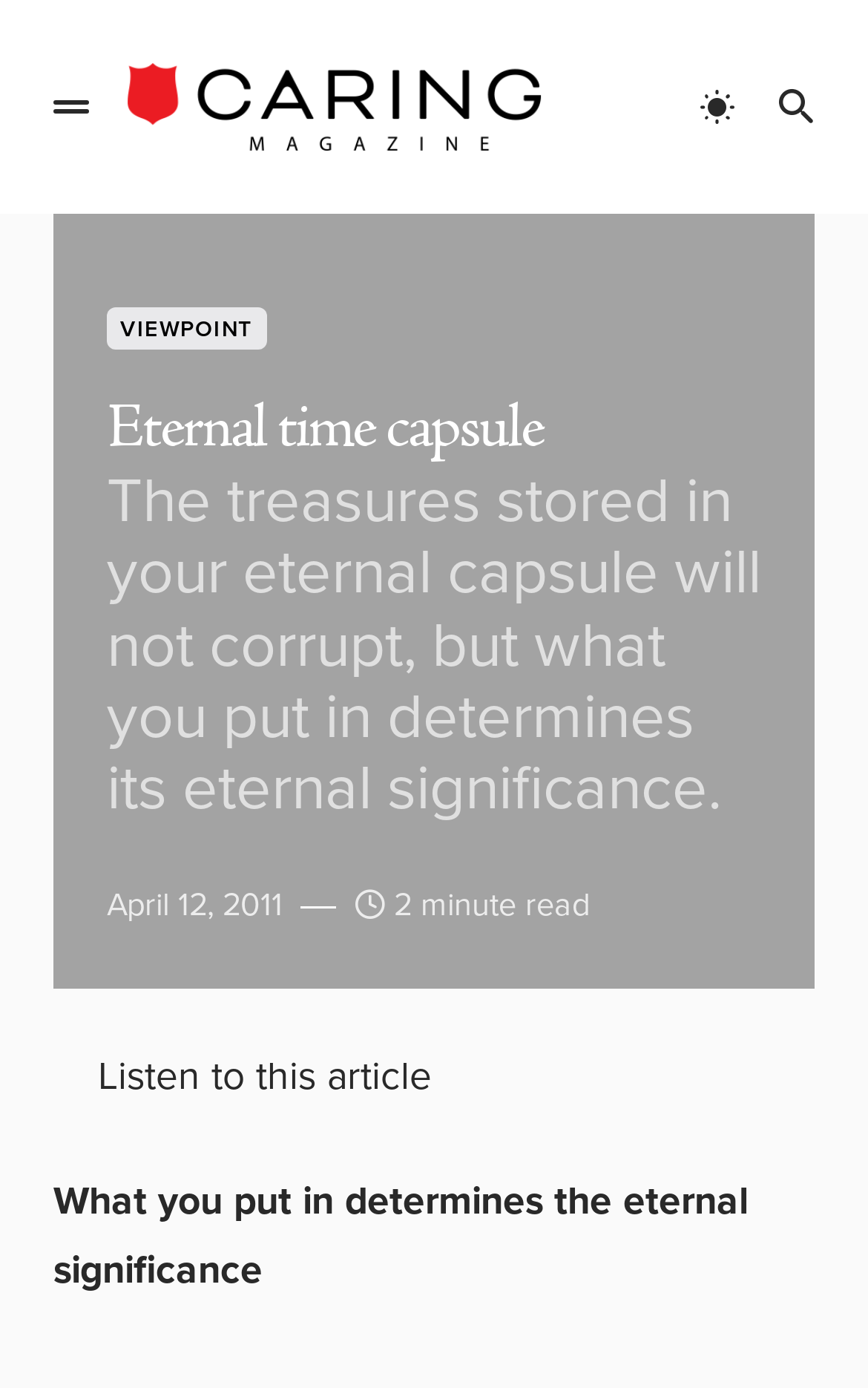How many buttons are there in the top-right corner?
Using the visual information, answer the question in a single word or phrase.

3